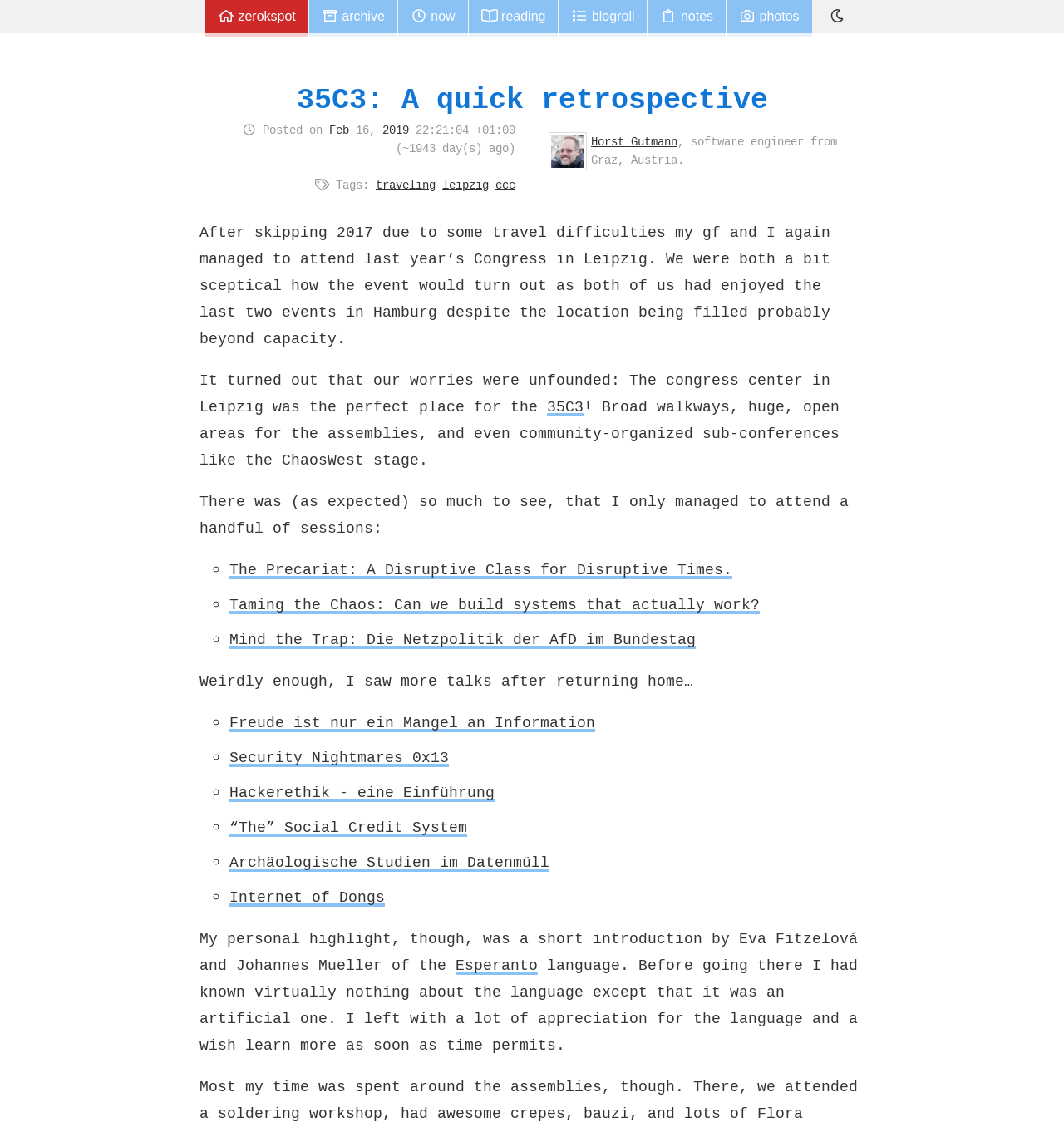Find and extract the text of the primary heading on the webpage.

35C3: A quick retrospective